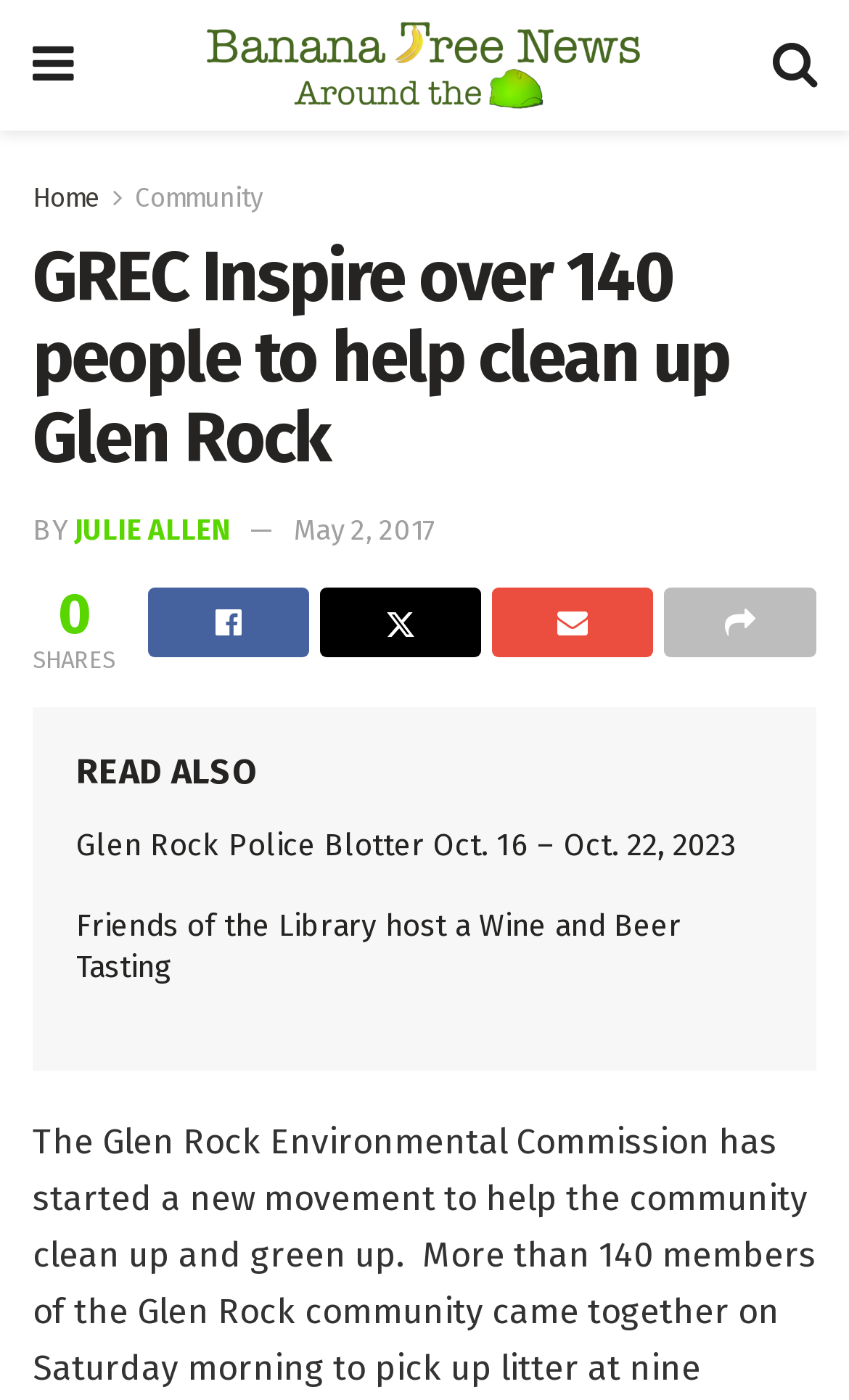Based on the provided description, "Share on Twitter", find the bounding box of the corresponding UI element in the screenshot.

[0.377, 0.42, 0.567, 0.469]